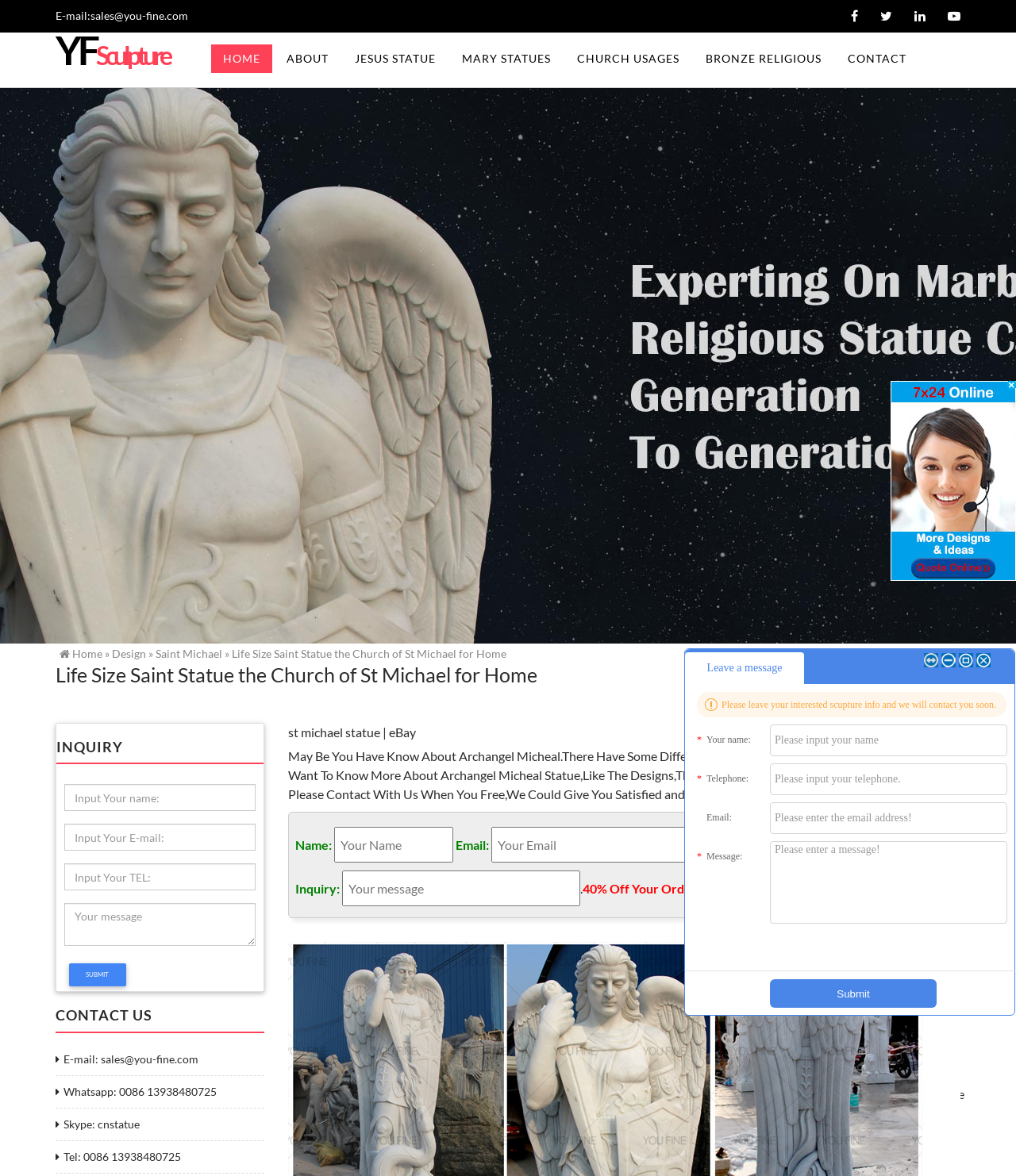Please identify the bounding box coordinates of the element's region that should be clicked to execute the following instruction: "Enter your name in the input field". The bounding box coordinates must be four float numbers between 0 and 1, i.e., [left, top, right, bottom].

[0.329, 0.703, 0.446, 0.733]